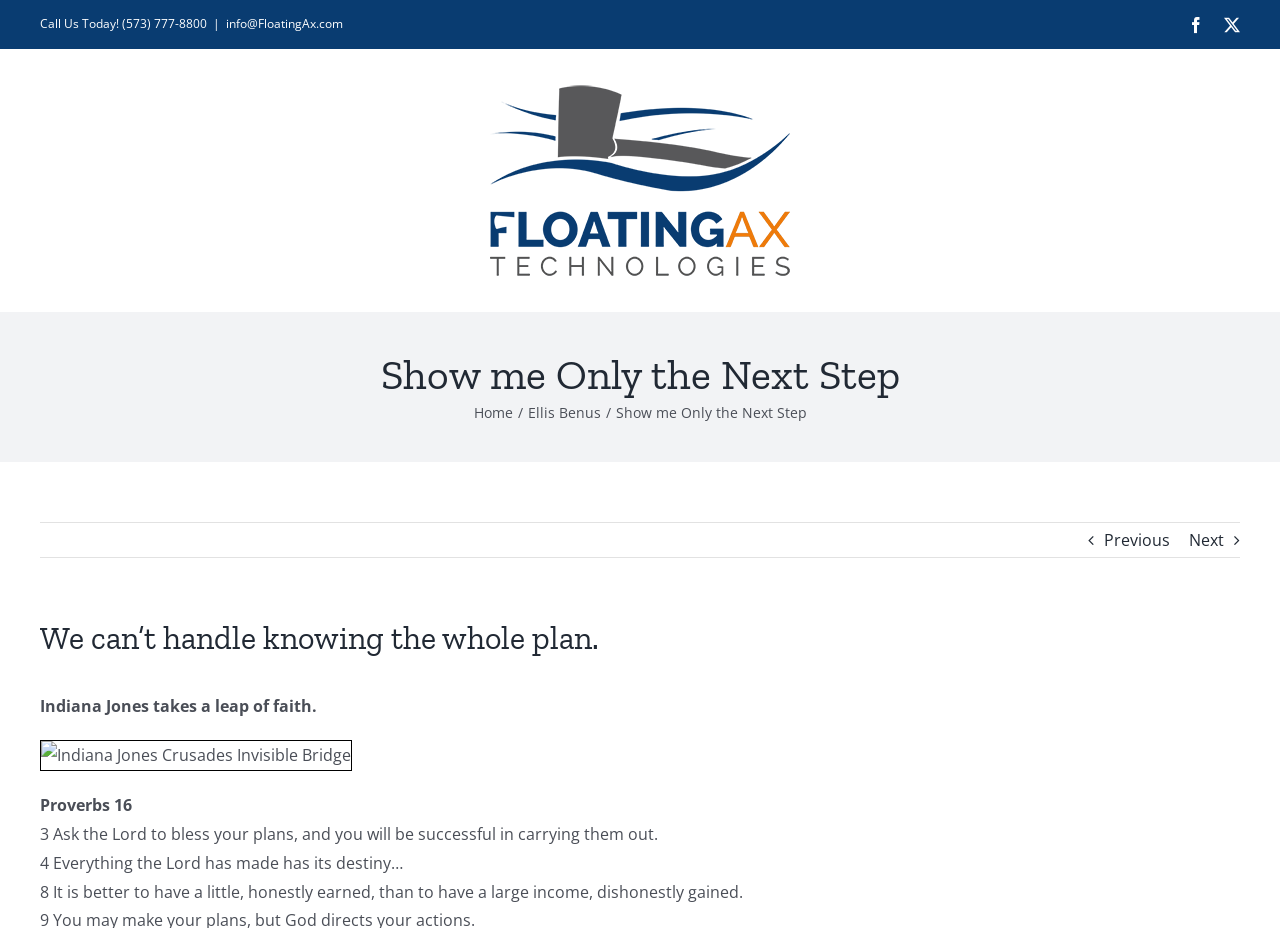Locate the bounding box coordinates of the element that should be clicked to execute the following instruction: "Call the phone number".

[0.095, 0.016, 0.162, 0.034]